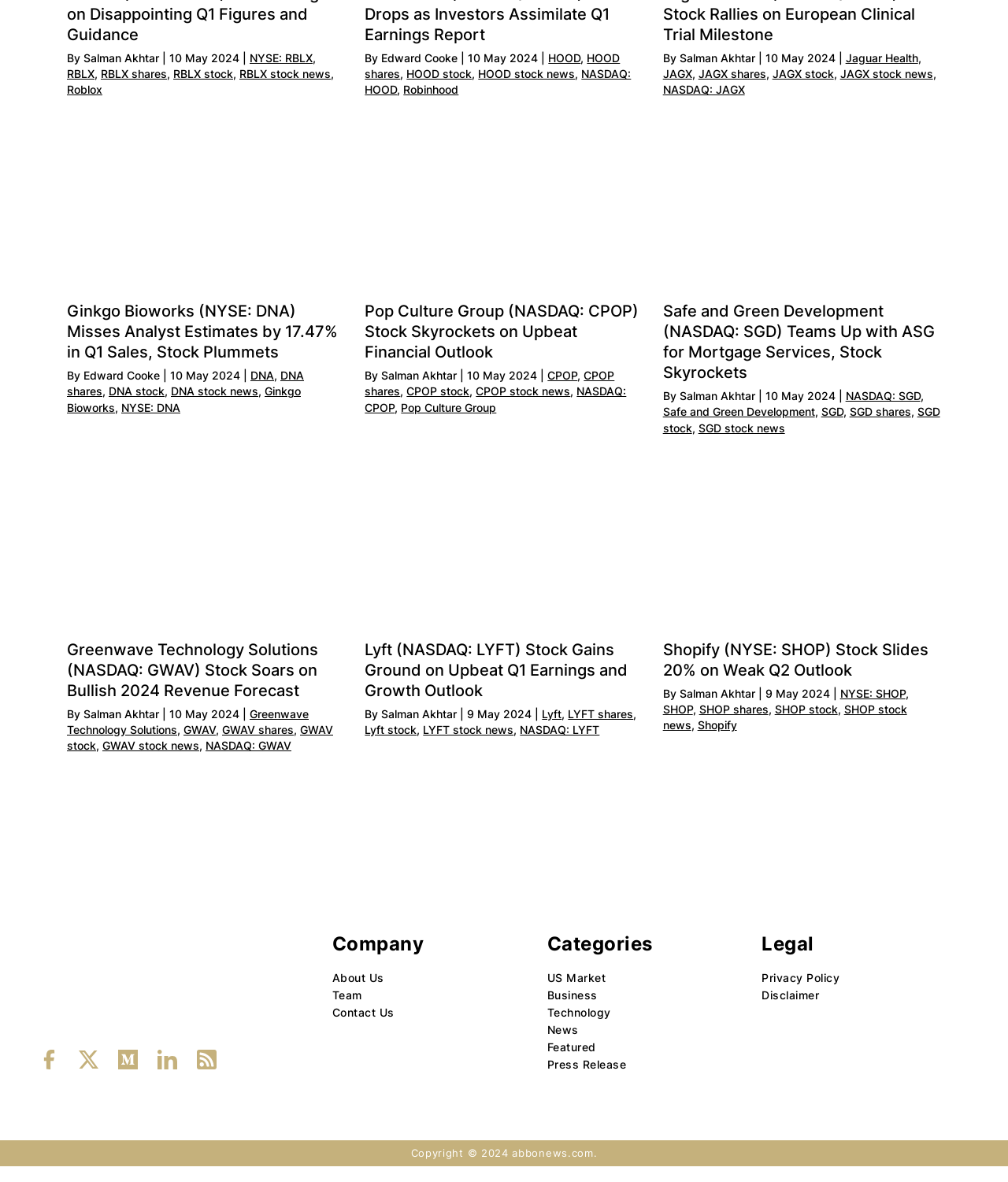What is the stock symbol of Ginkgo Bioworks?
Please provide a comprehensive and detailed answer to the question.

I found the stock symbol by looking at the first article's content, which mentions 'Ginkgo Bioworks (NYSE: DNA)'.